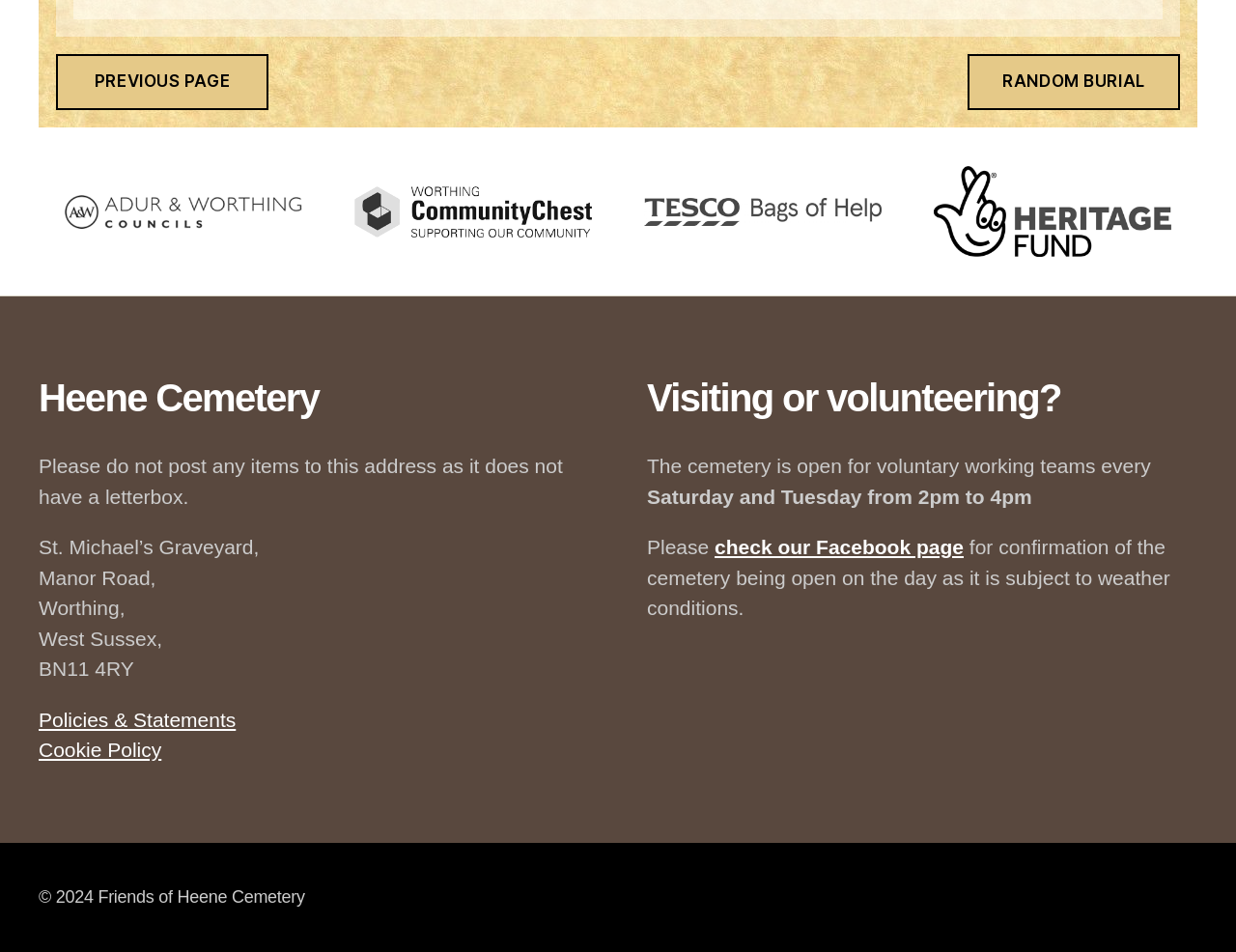Bounding box coordinates are to be given in the format (top-left x, top-left y, bottom-right x, bottom-right y). All values must be floating point numbers between 0 and 1. Provide the bounding box coordinate for the UI element described as: Friends of Heene Cemetery

[0.079, 0.932, 0.247, 0.952]